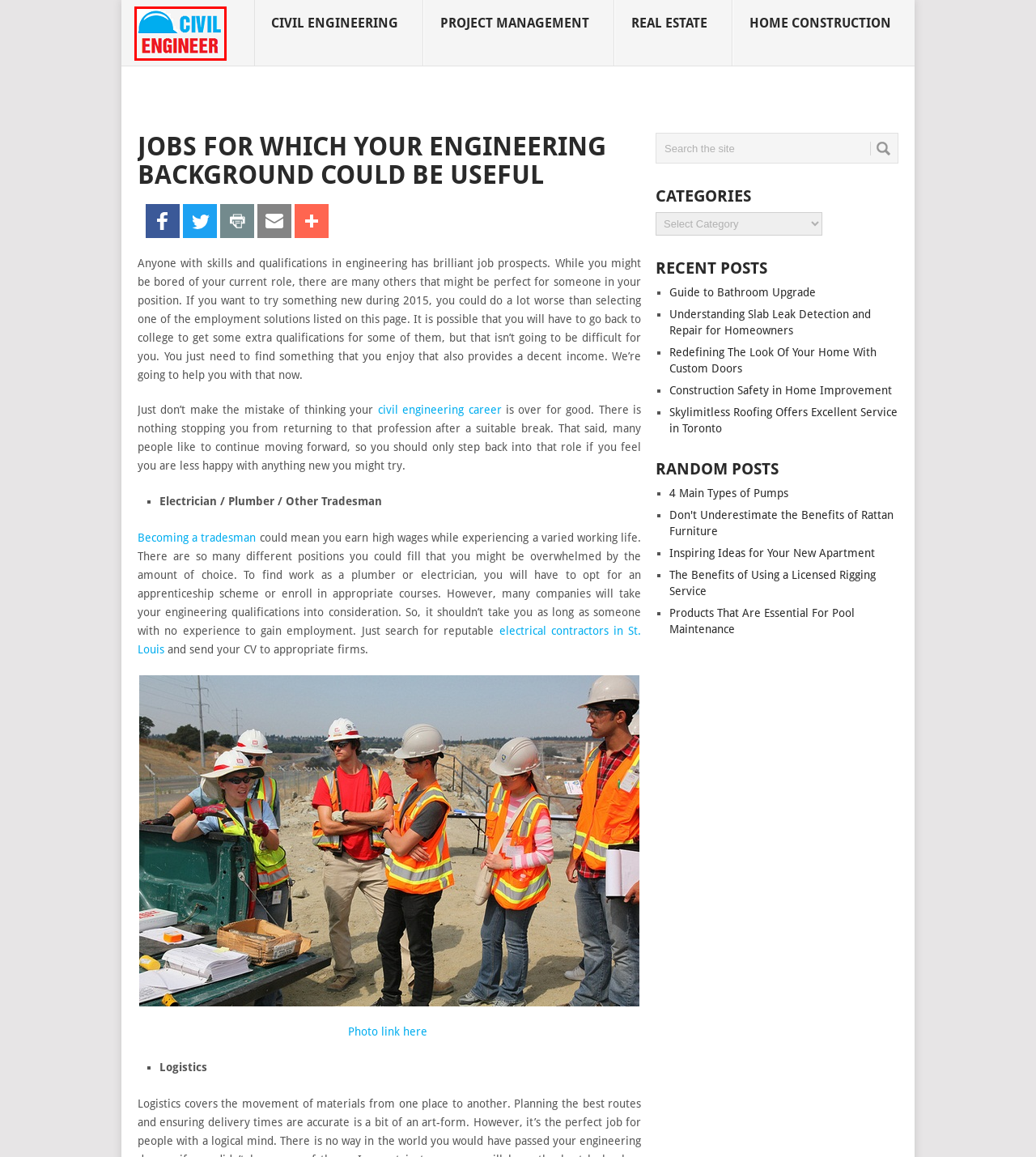Check out the screenshot of a webpage with a red rectangle bounding box. Select the best fitting webpage description that aligns with the new webpage after clicking the element inside the bounding box. Here are the candidates:
A. Real Estate
B. Products That Are Essential For Pool Maintenance
C. Skylimitless Roofing Offers Excellent Service in Toronto
D. Guide to Bathroom Upgrade
E. Inspiring Ideas for Your New Apartment
F. Redefining The Look Of Your Home With Custom Doors
G. Don’t Underestimate the Benefits of Rattan Furniture
H. Civil Engineer

H